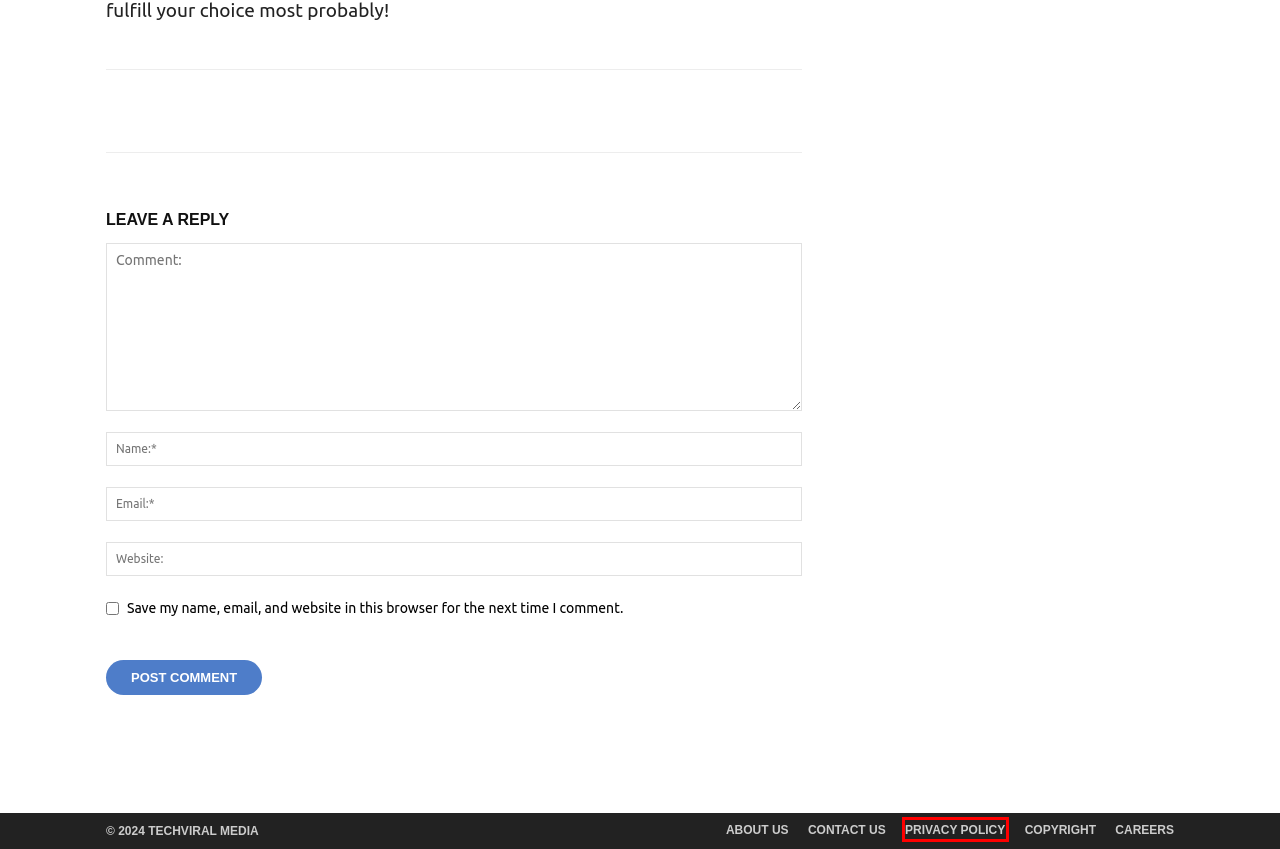Review the screenshot of a webpage containing a red bounding box around an element. Select the description that best matches the new webpage after clicking the highlighted element. The options are:
A. Top List
B. How To Capture Moving Photos On Android in 2024
C. Karanpreet Singh, Author at TechViral
D. Copyright - TechViral
E. Contact Us
F. Privacy Policy
G. About Us
H. Careers - Apply for Job

F